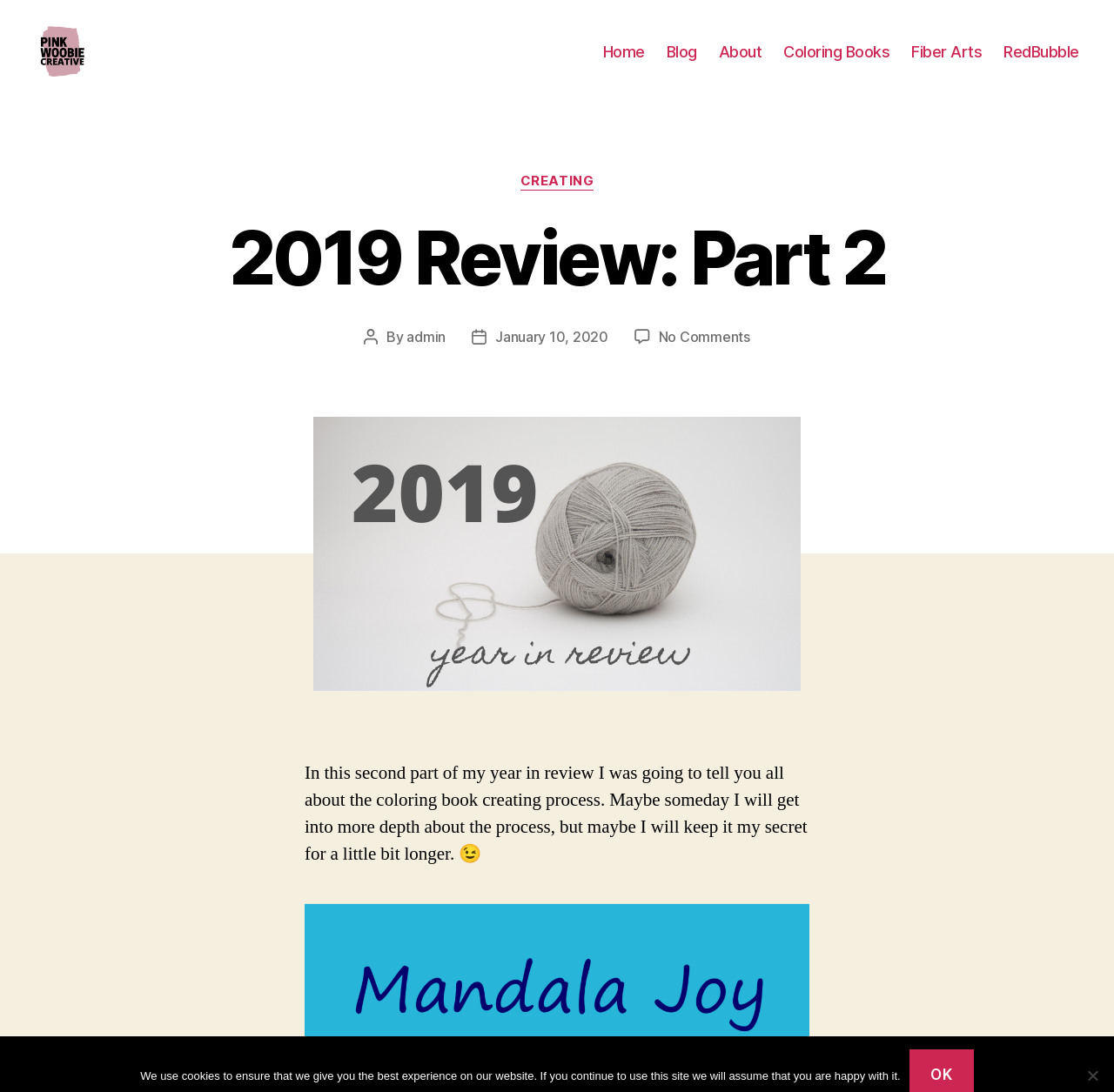Using the information in the image, could you please answer the following question in detail:
How many navigation links are there?

The navigation links can be found in the horizontal navigation bar, which contains links to 'Home', 'Blog', 'About', 'Coloring Books', 'Fiber Arts', and 'RedBubble', totaling 6 links.